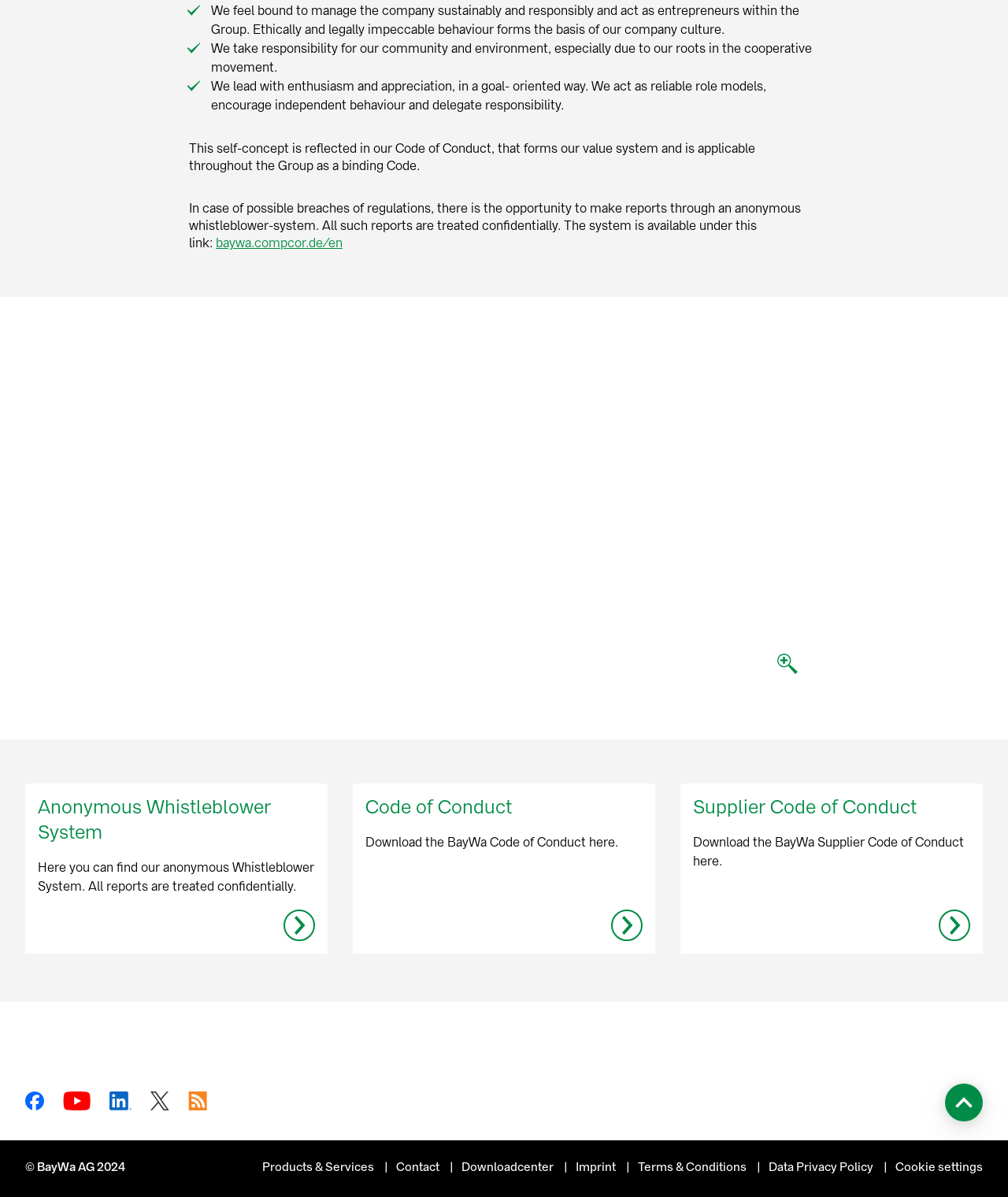Bounding box coordinates are specified in the format (top-left x, top-left y, bottom-right x, bottom-right y). All values are floating point numbers bounded between 0 and 1. Please provide the bounding box coordinate of the region this sentence describes: Cookie settings

[0.888, 0.968, 0.975, 0.984]